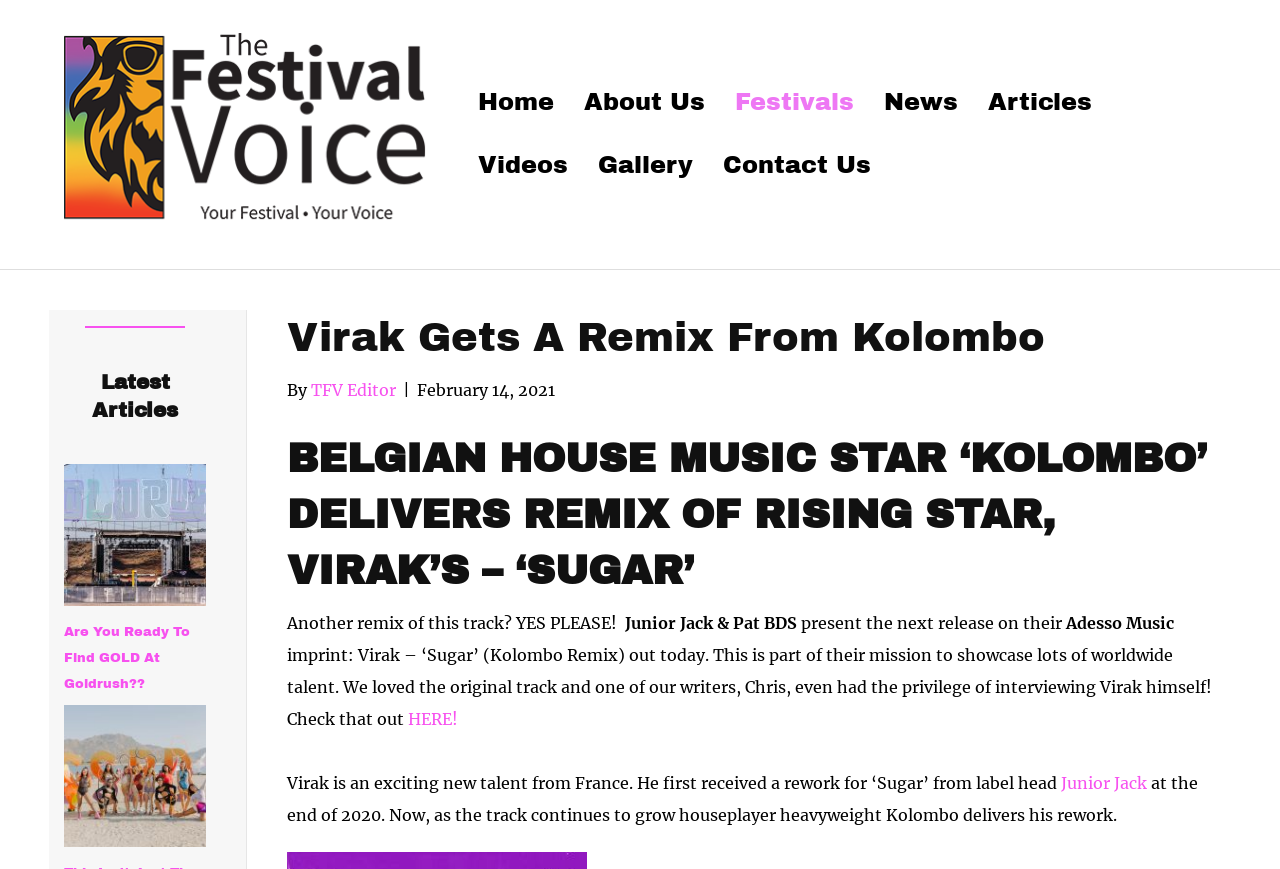Locate the headline of the webpage and generate its content.

Virak Gets A Remix From Kolombo